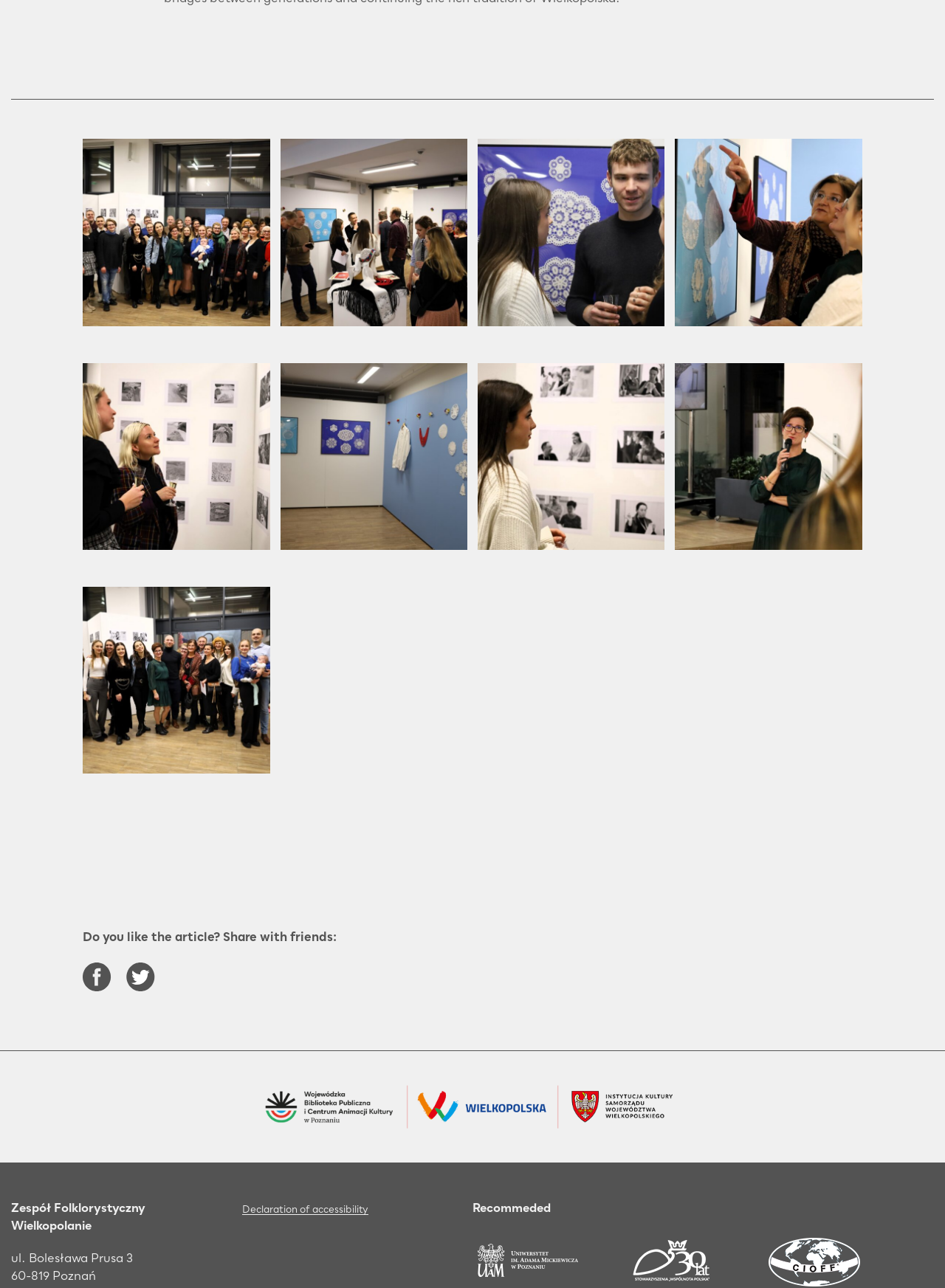Select the bounding box coordinates of the element I need to click to carry out the following instruction: "Visit the WBP website".

[0.266, 0.833, 0.734, 0.885]